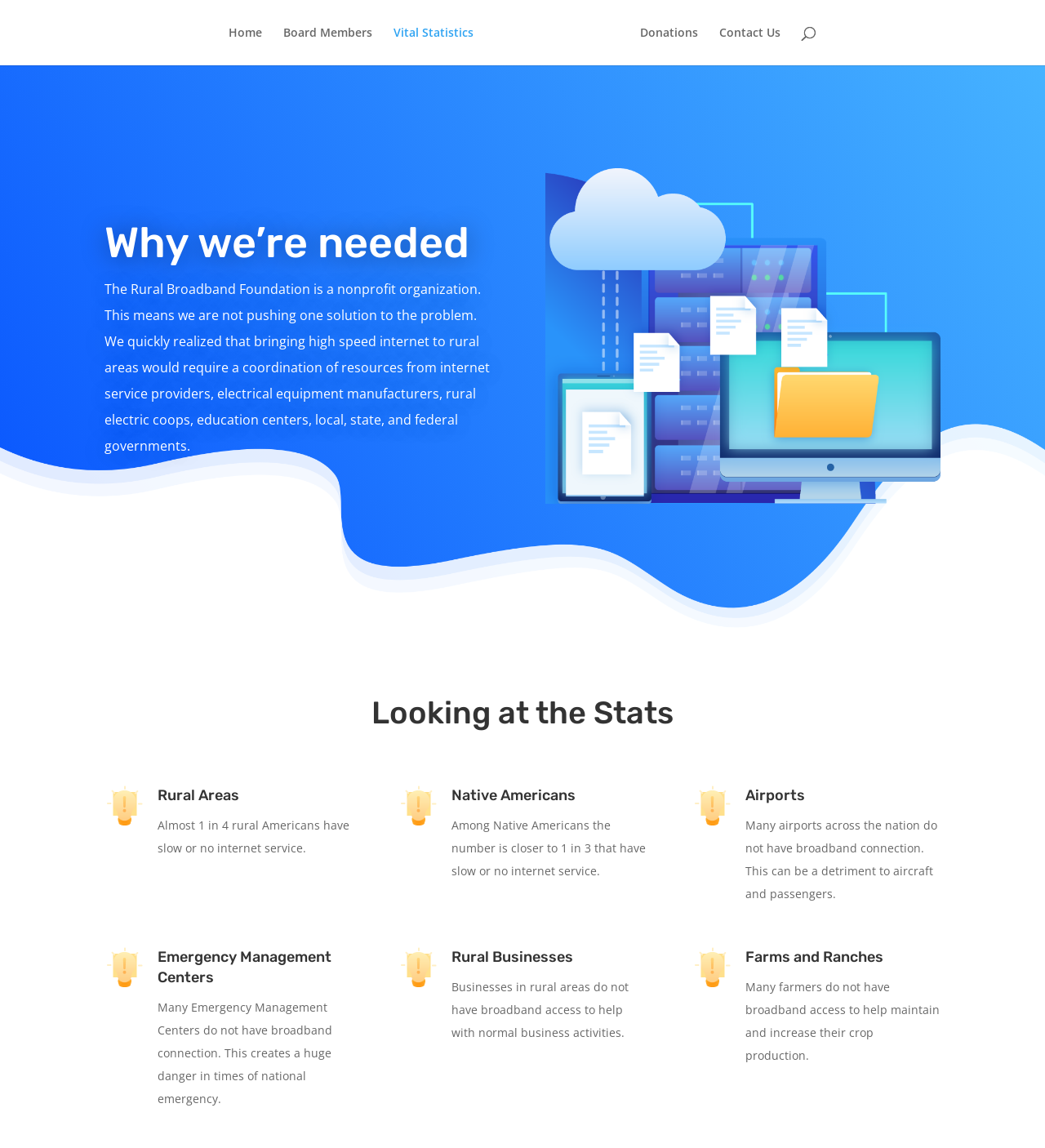What is a challenge faced by Emergency Management Centers?
Please provide a detailed and thorough answer to the question.

The webpage highlights that many Emergency Management Centers do not have broadband connection, which creates a huge danger in times of national emergency. This suggests that the lack of broadband connectivity is a significant challenge faced by these centers.